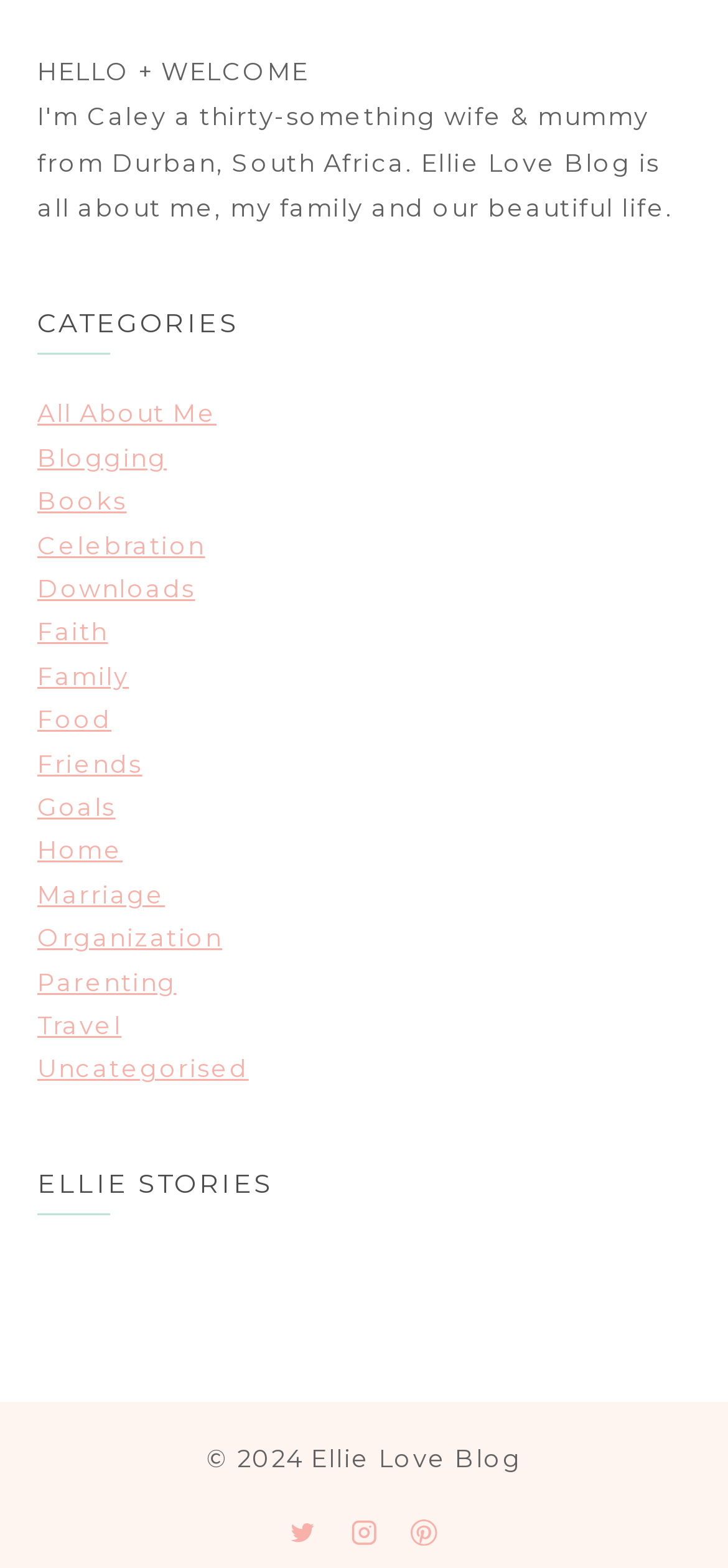Kindly determine the bounding box coordinates of the area that needs to be clicked to fulfill this instruction: "explore the 'Travel' category".

[0.051, 0.644, 0.167, 0.663]